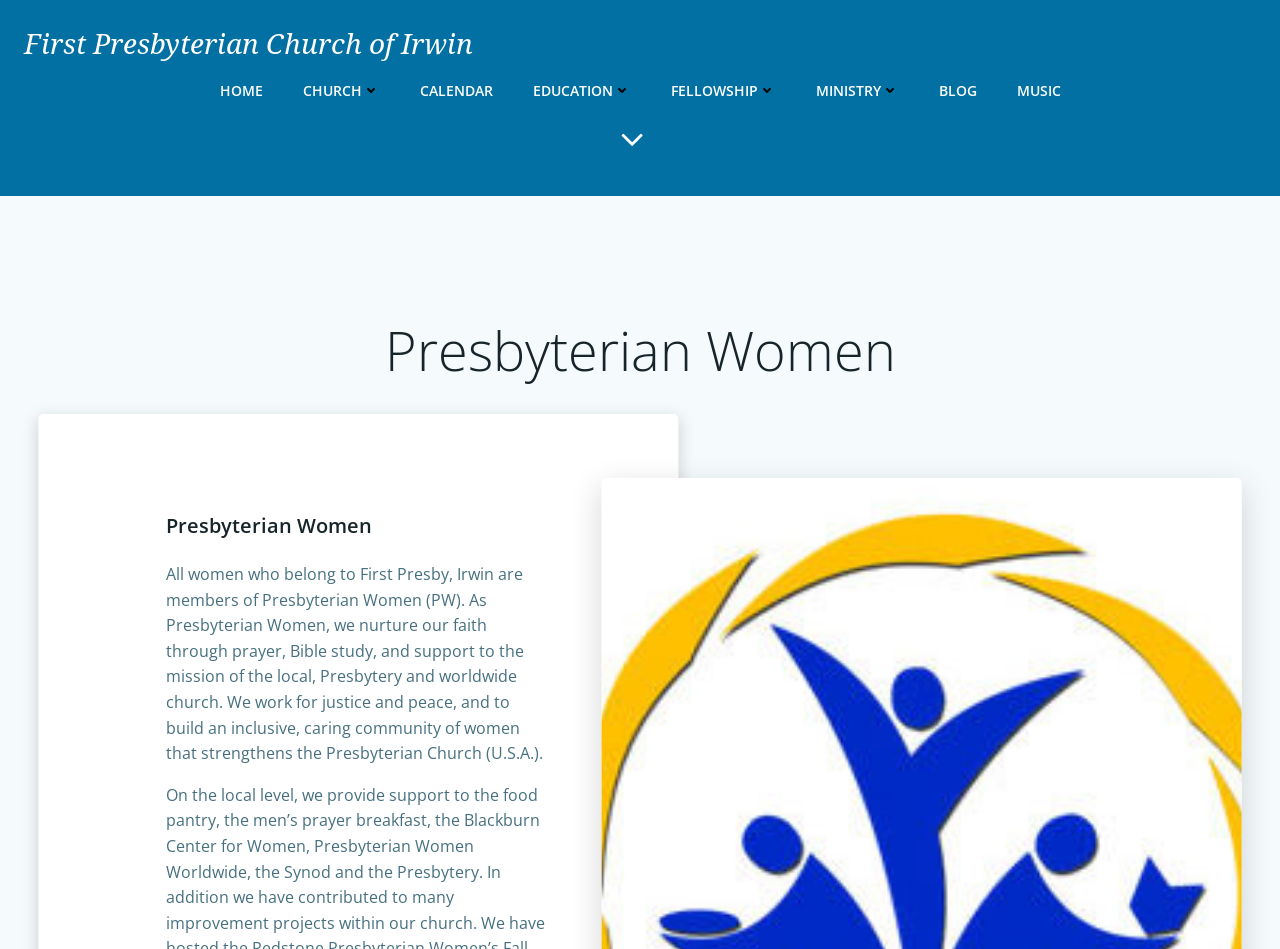Using the image as a reference, answer the following question in as much detail as possible:
What is the focus of Presbyterian Women's work?

I found the answer by reading the StaticText element that describes the purpose of Presbyterian Women, which mentions working for justice and peace, and building an inclusive, caring community of women that strengthens the Presbyterian Church (U.S.A.).